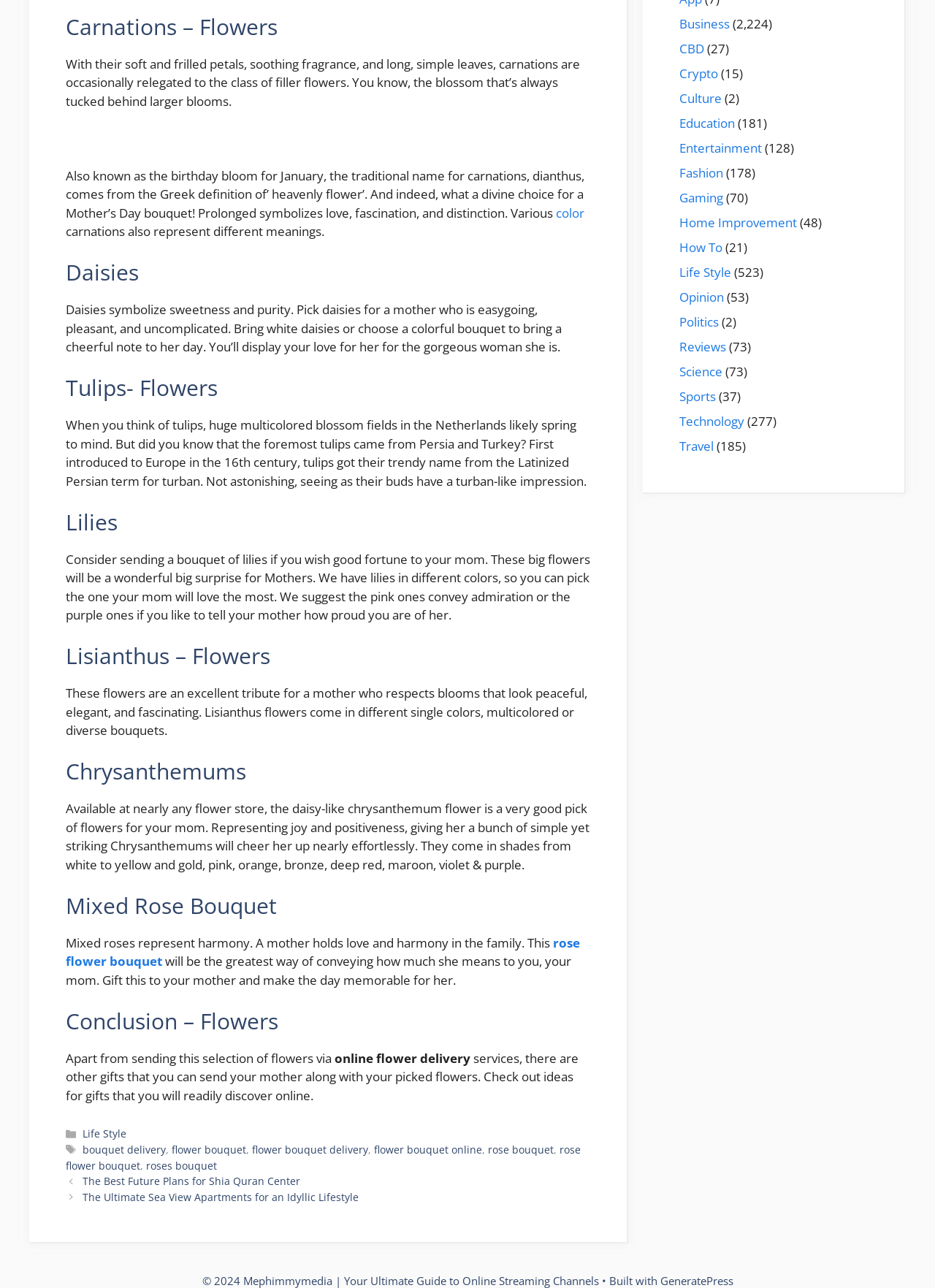Identify the bounding box coordinates of the section that should be clicked to achieve the task described: "Check out 'Posts'".

[0.07, 0.911, 0.631, 0.936]